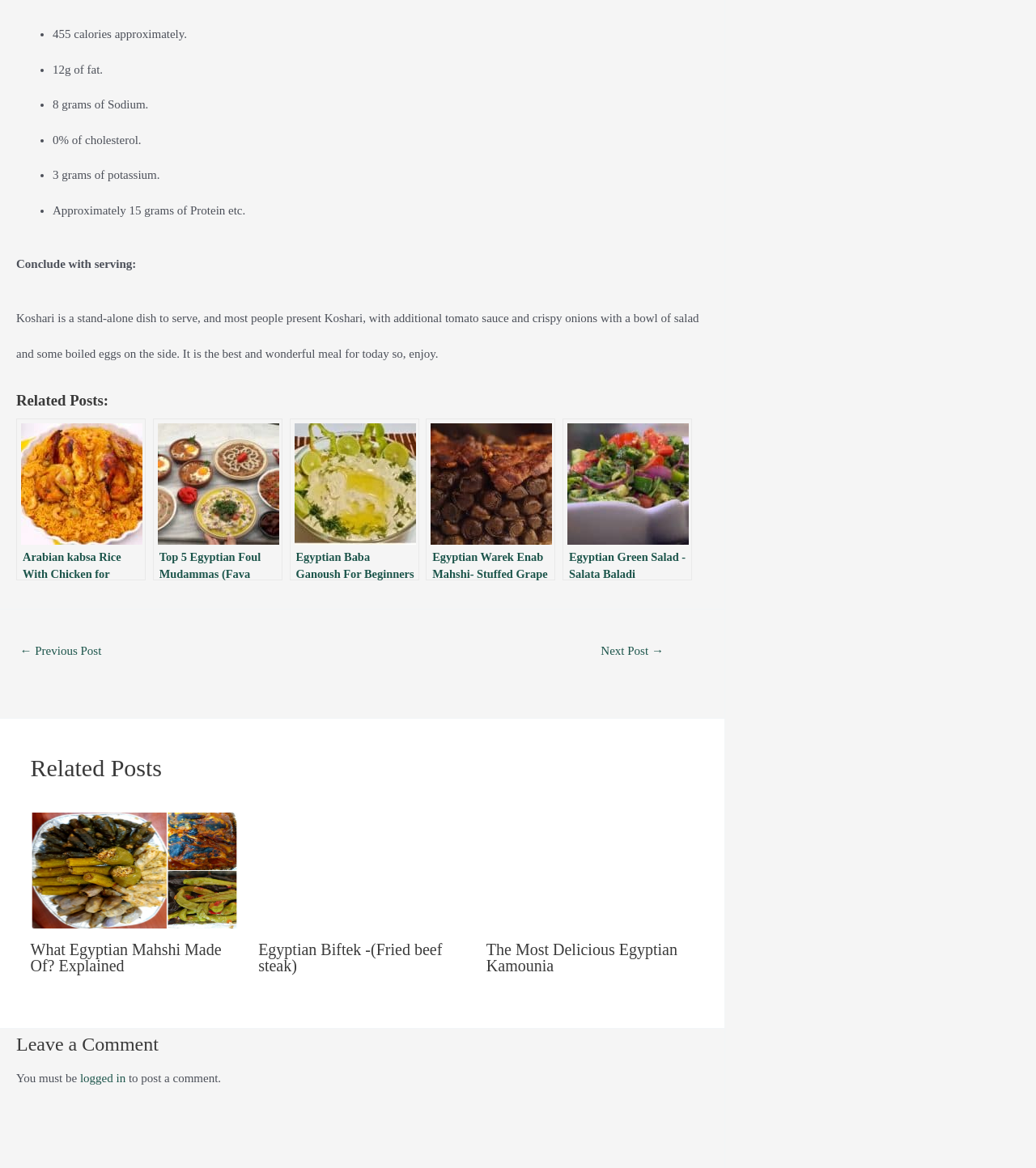Find the bounding box coordinates of the area to click in order to follow the instruction: "Click on the link to read about Kabsa rice with chicken".

[0.016, 0.359, 0.141, 0.497]